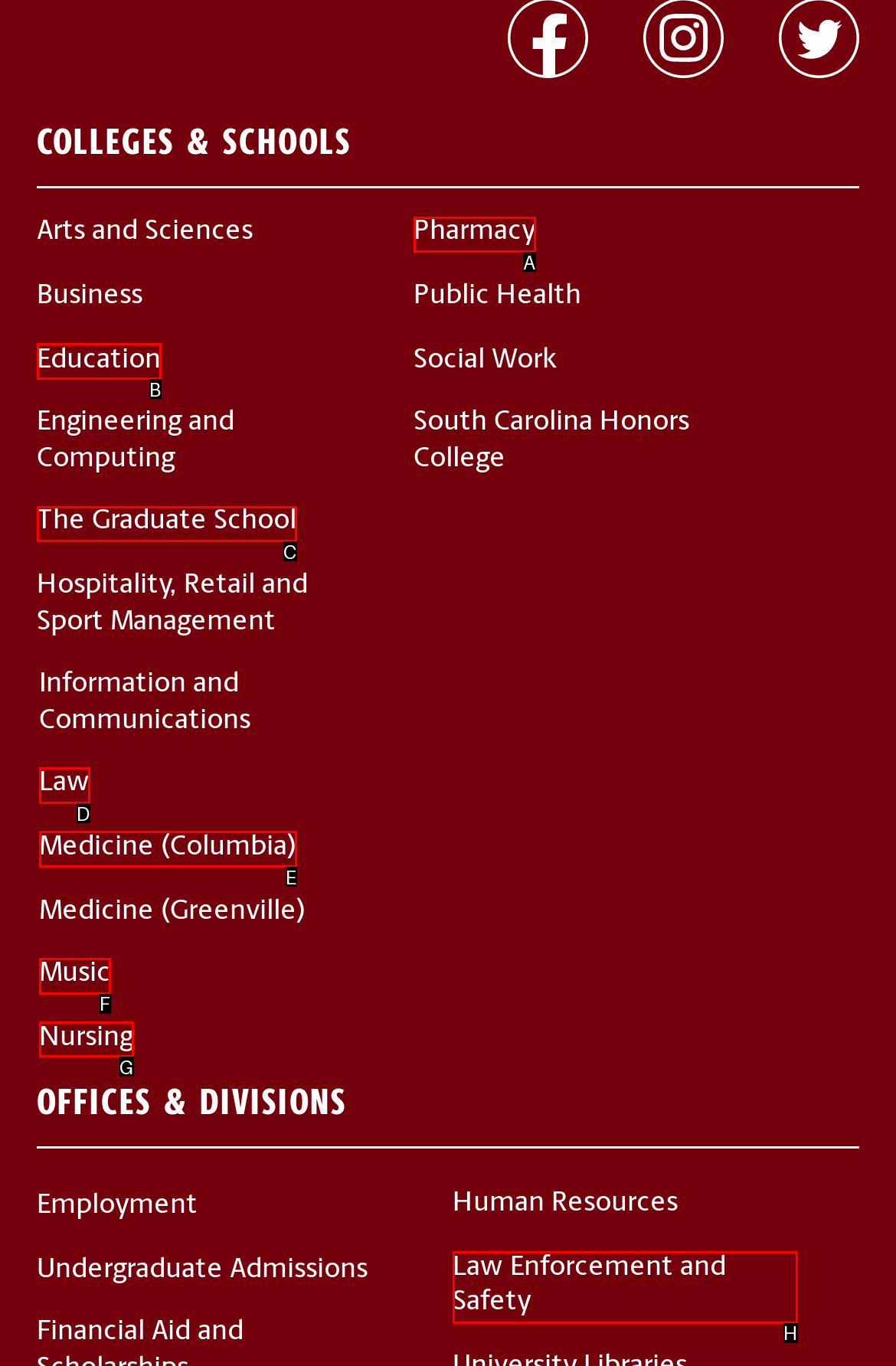Given the description: Contact Us, identify the matching option. Answer with the corresponding letter.

None